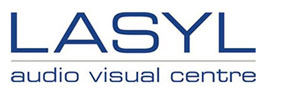What is the focus of Lasyl?
Please interpret the details in the image and answer the question thoroughly.

The modern design of the logo and the phrase 'audio visual centre' below it suggest a focus on audio-visual technology, implying a commitment to quality and innovation in sound and image products.